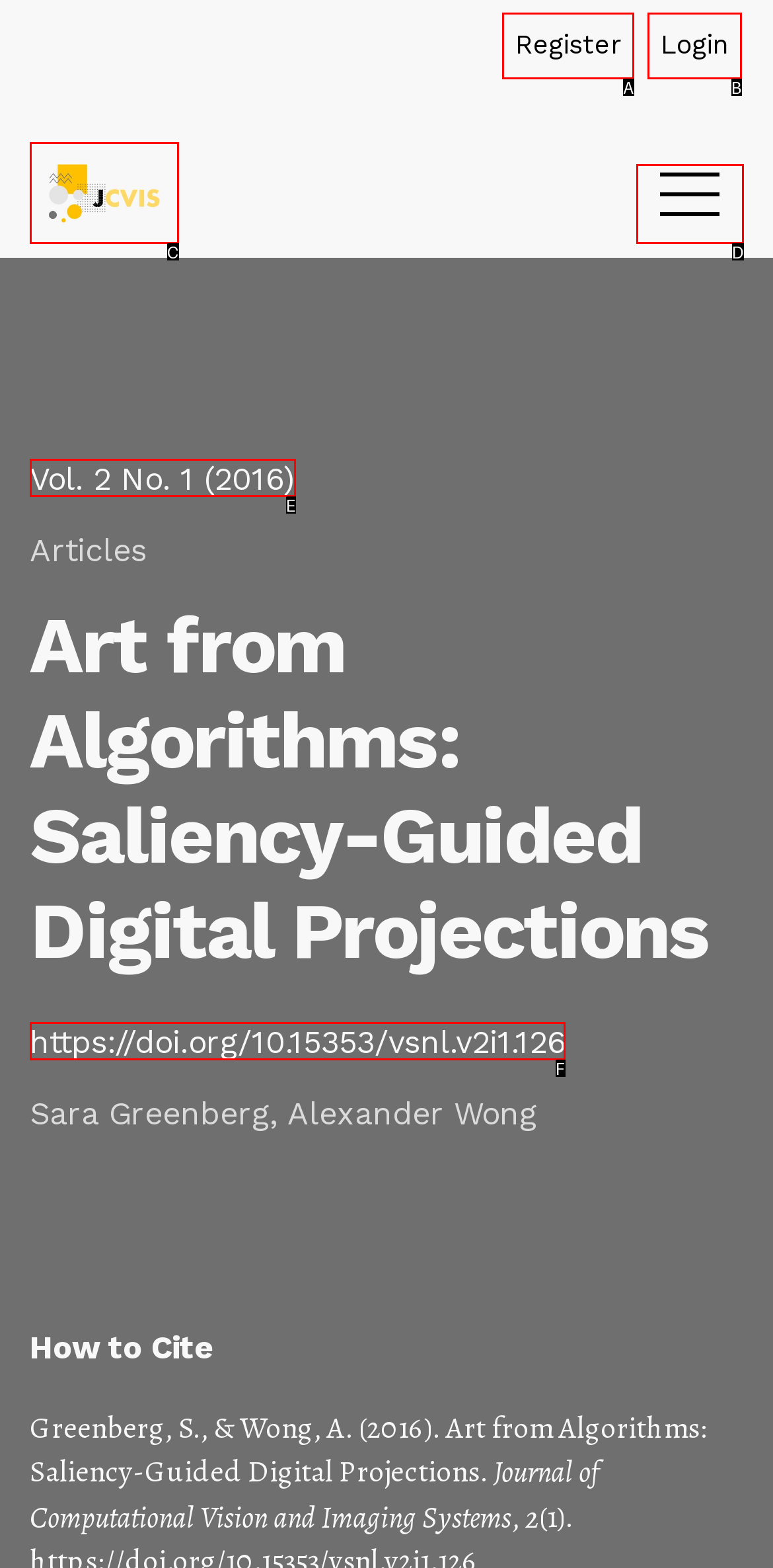From the description: Tom Nielson, identify the option that best matches and reply with the letter of that option directly.

None